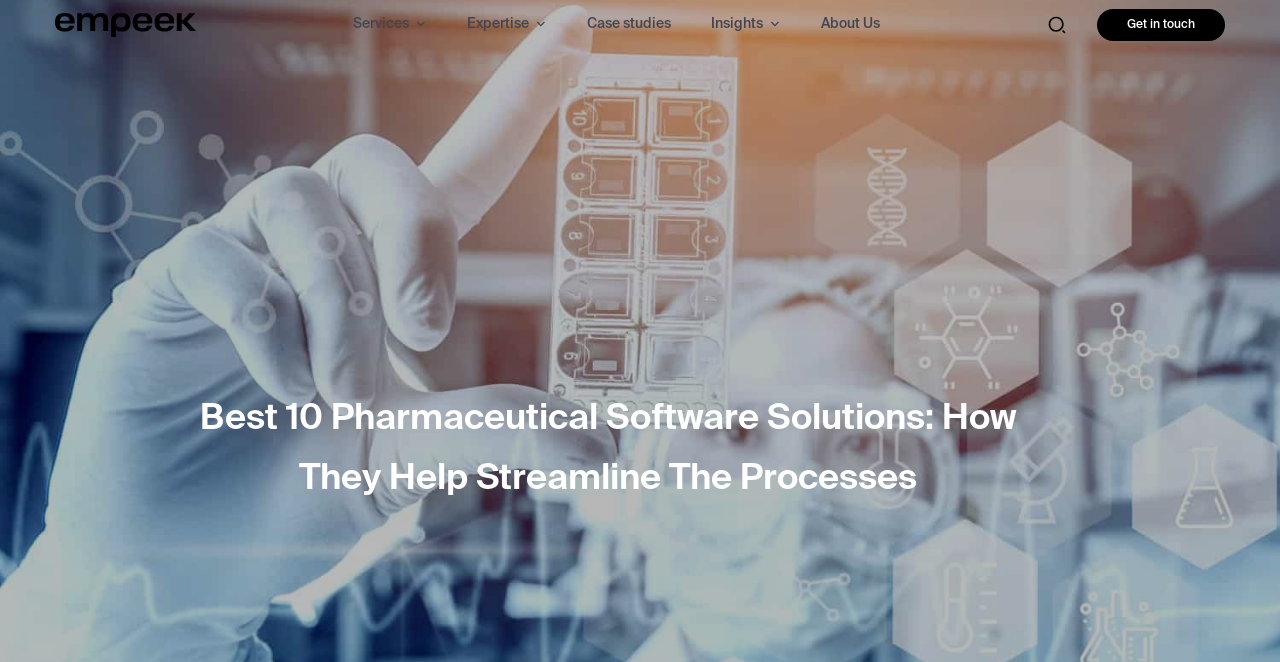What is the shape of the image at the top right corner?
Please provide a single word or phrase answer based on the image.

Rectangle